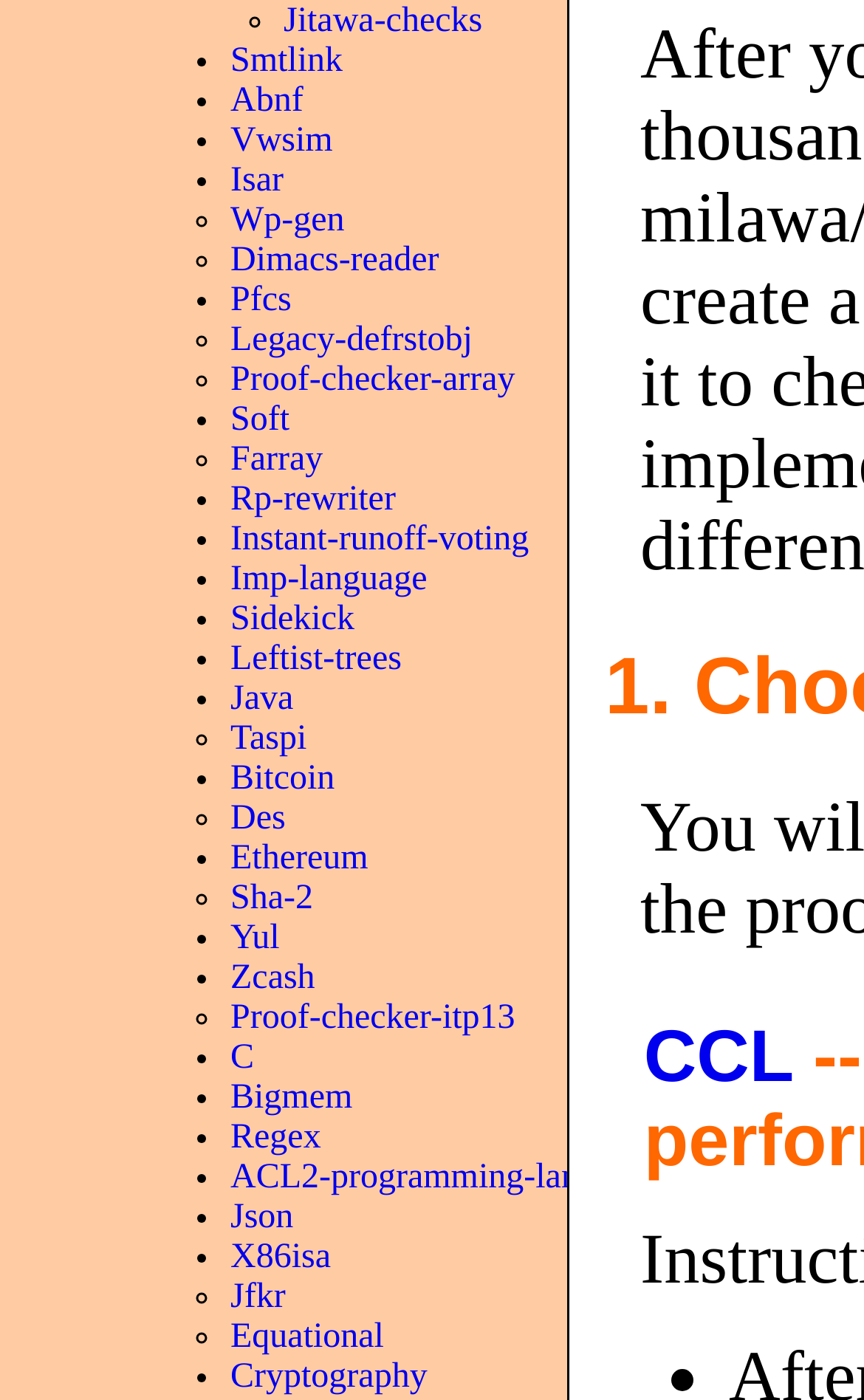Extract the bounding box of the UI element described as: "Soft".

[0.267, 0.286, 0.335, 0.313]